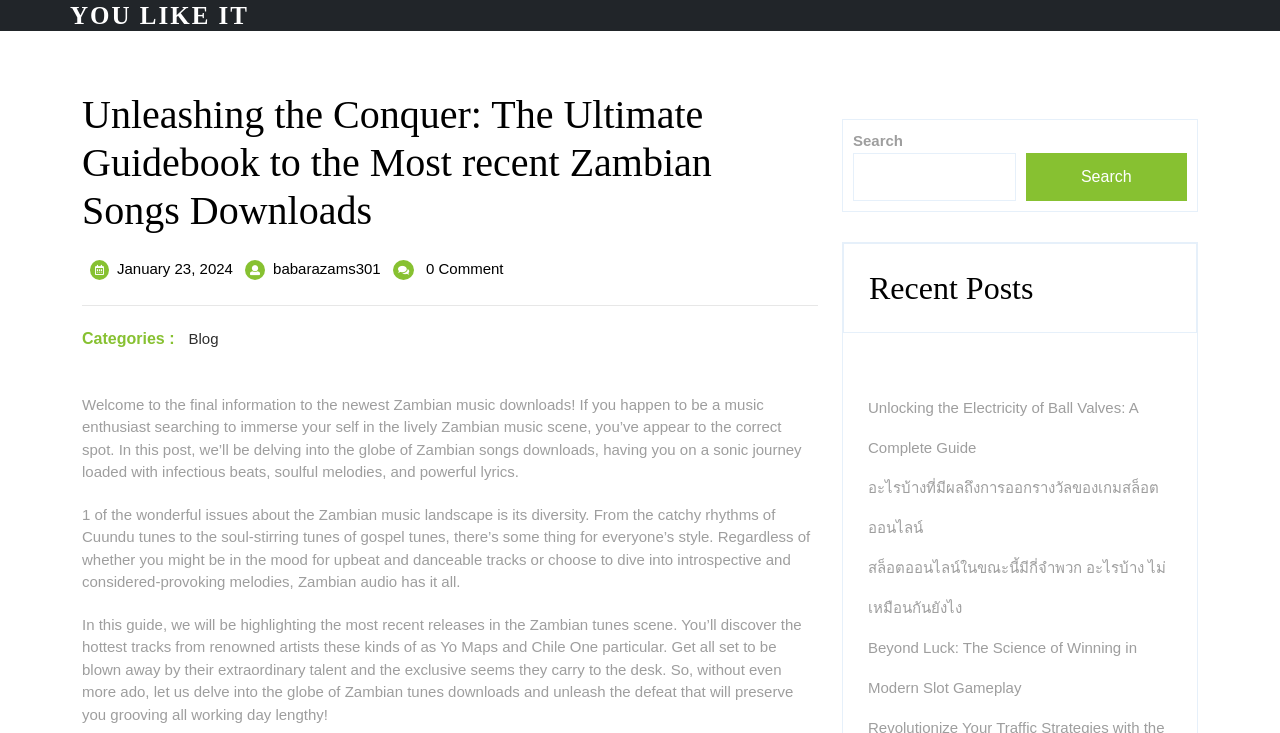Please study the image and answer the question comprehensively:
What is the purpose of the search box?

The search box is located in the top right corner of the webpage, and it has a label 'Search'. This suggests that the purpose of the search box is to allow users to search for specific content within the website.